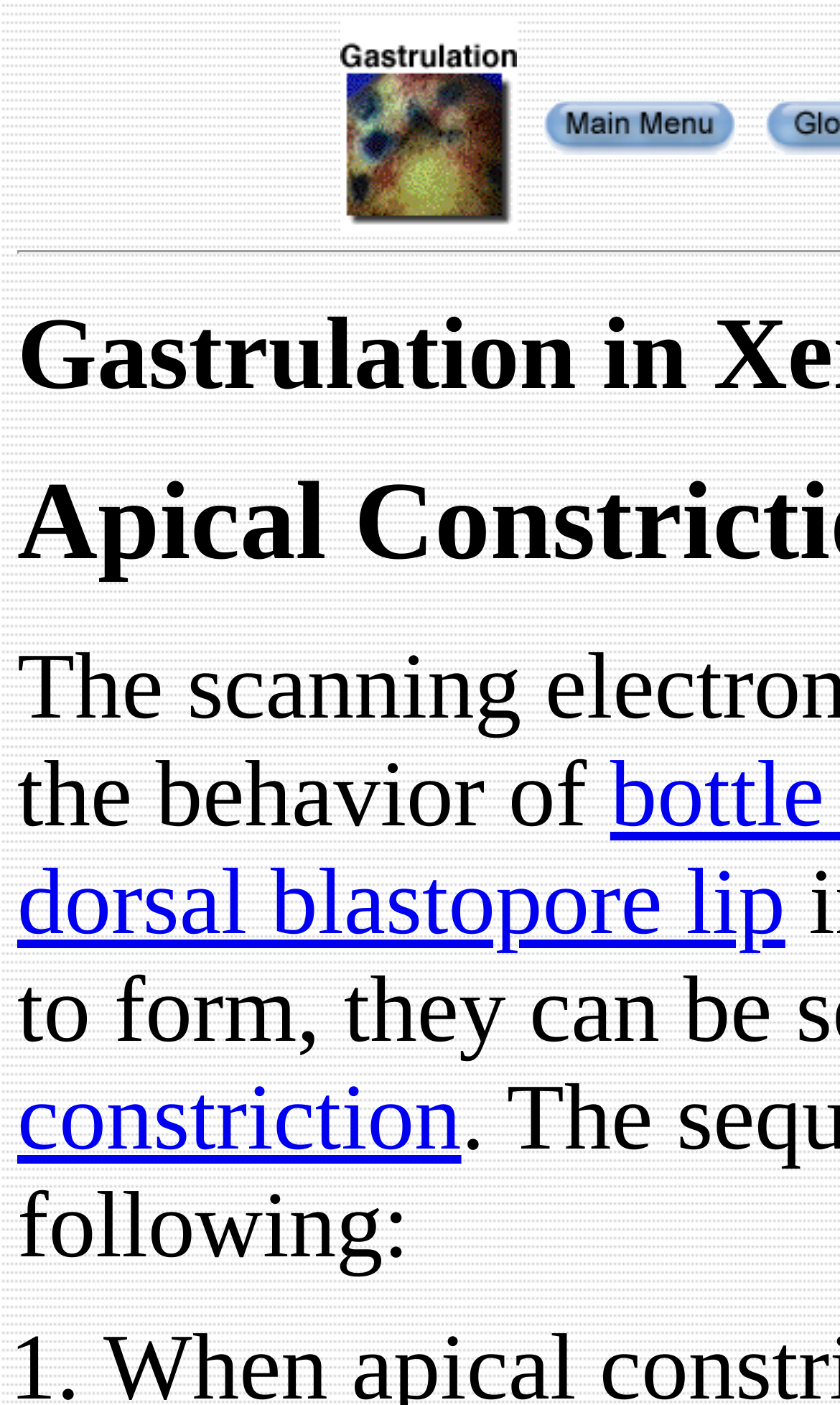Using the element description: "dorsal blastopore lip", determine the bounding box coordinates. The coordinates should be in the format [left, top, right, bottom], with values between 0 and 1.

[0.021, 0.605, 0.935, 0.679]